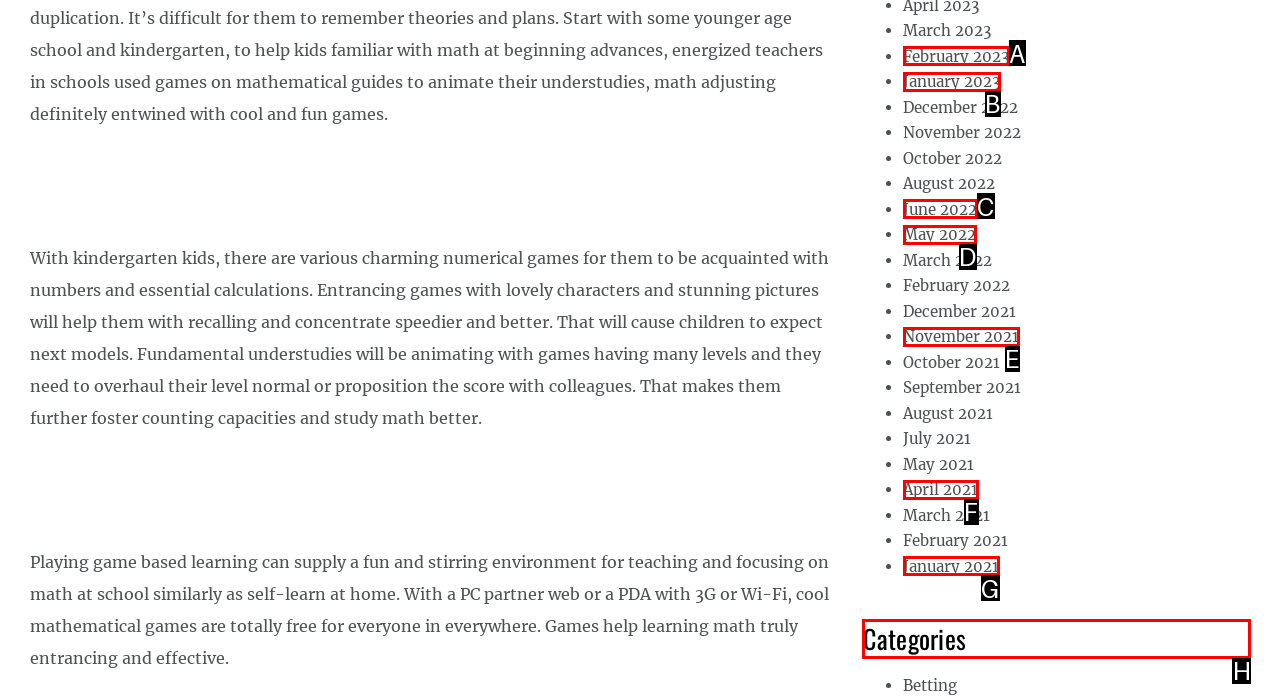Identify the appropriate lettered option to execute the following task: View Categories
Respond with the letter of the selected choice.

H